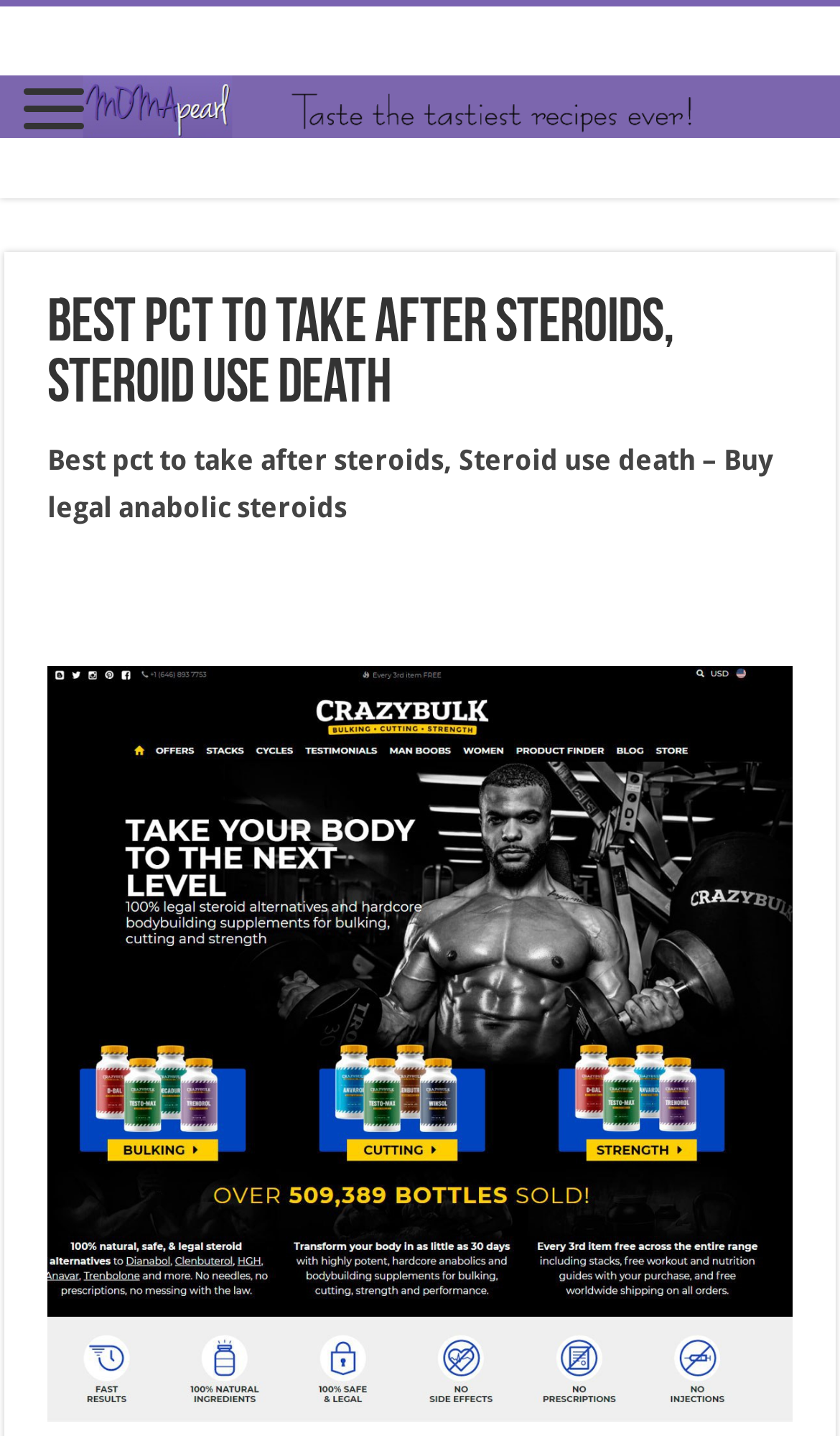Identify the bounding box for the UI element specified in this description: "All". The coordinates must be four float numbers between 0 and 1, formatted as [left, top, right, bottom].

None